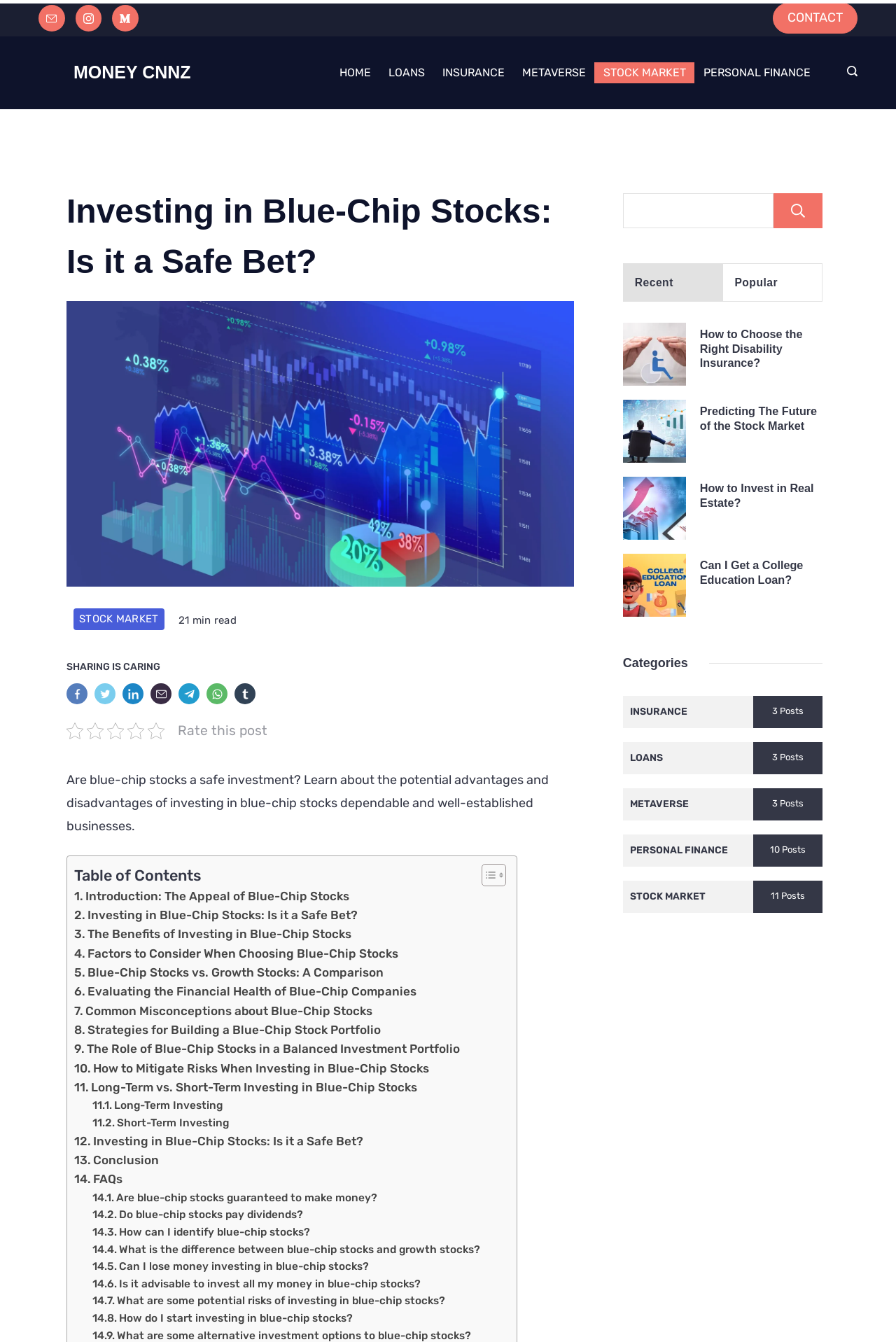Determine the bounding box coordinates of the clickable region to follow the instruction: "Search for something".

[0.695, 0.144, 0.918, 0.17]